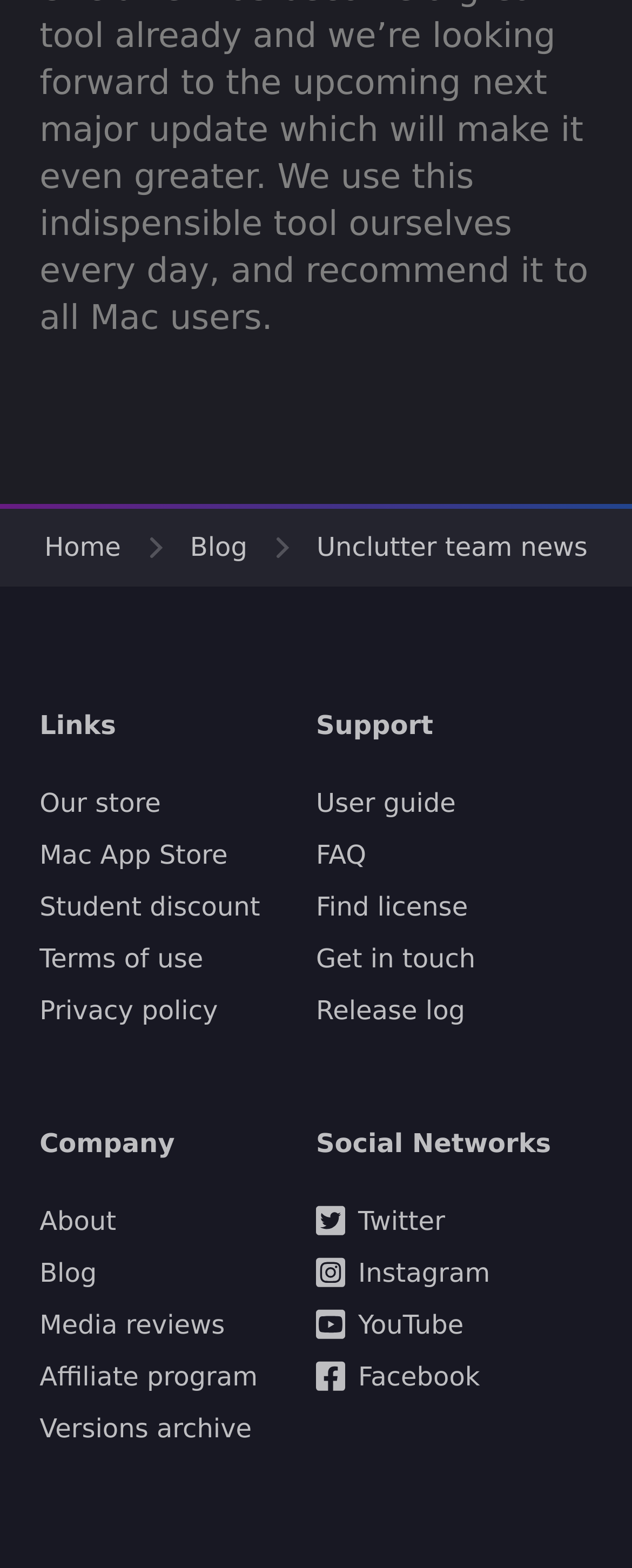Answer the following query with a single word or phrase:
How many headings are there on the webpage?

4